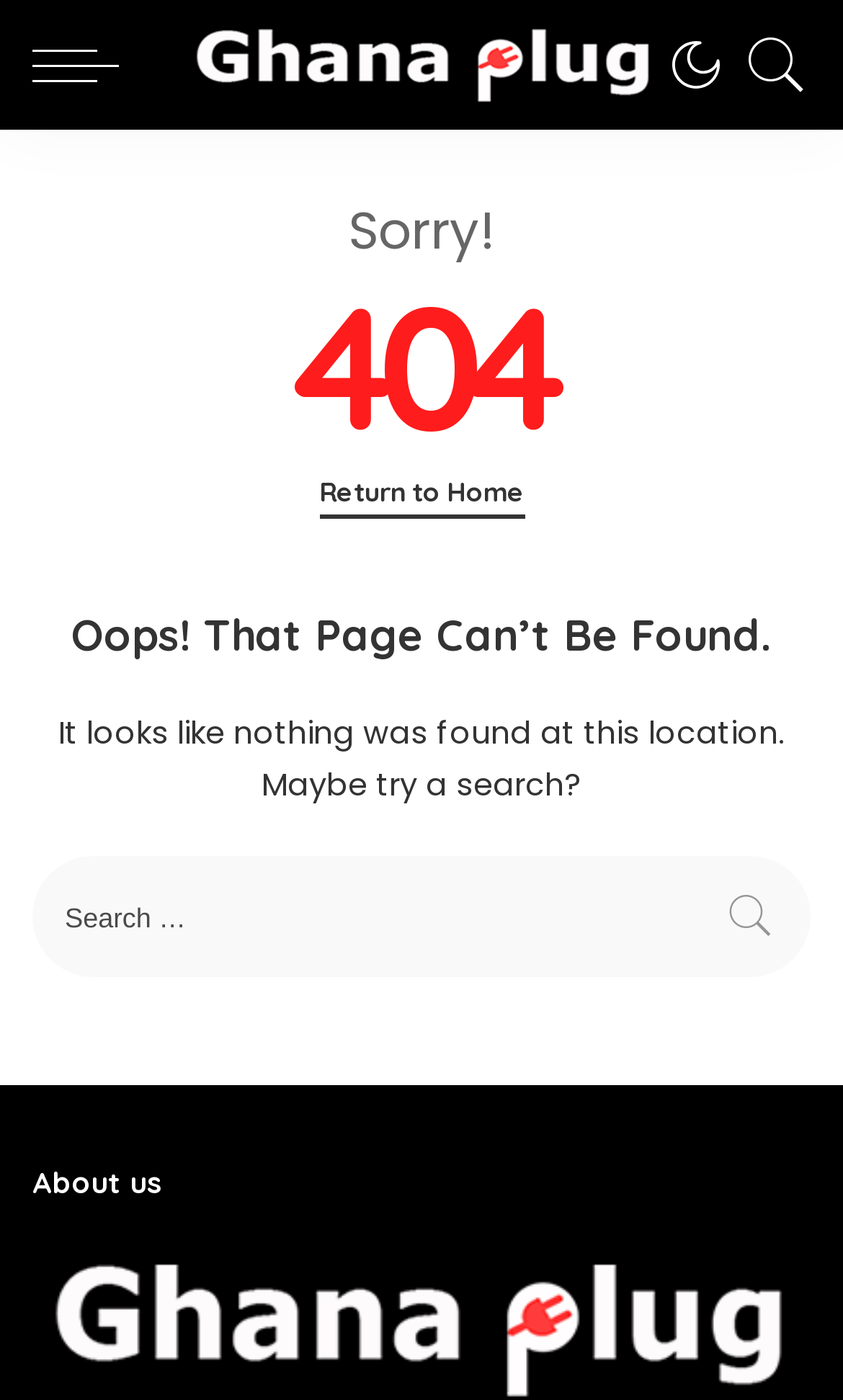What is the current page status?
Please respond to the question thoroughly and include all relevant details.

The page status can be determined by looking at the StaticText element '404' and the heading 'Oops! That Page Can’t Be Found.' which indicates that the page is not found.